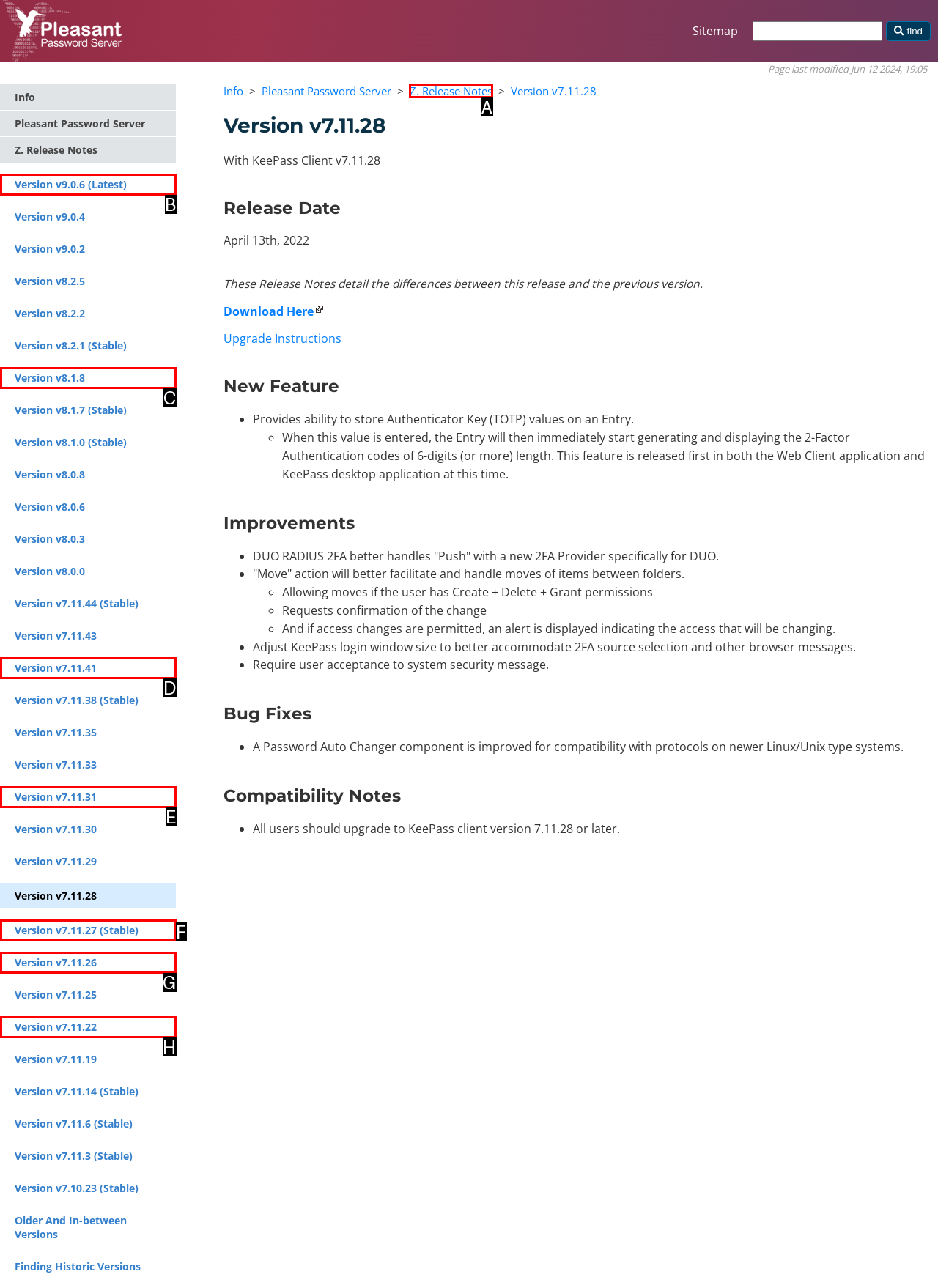Point out the letter of the HTML element you should click on to execute the task: Follow The Guu Shop on Facebook
Reply with the letter from the given options.

None